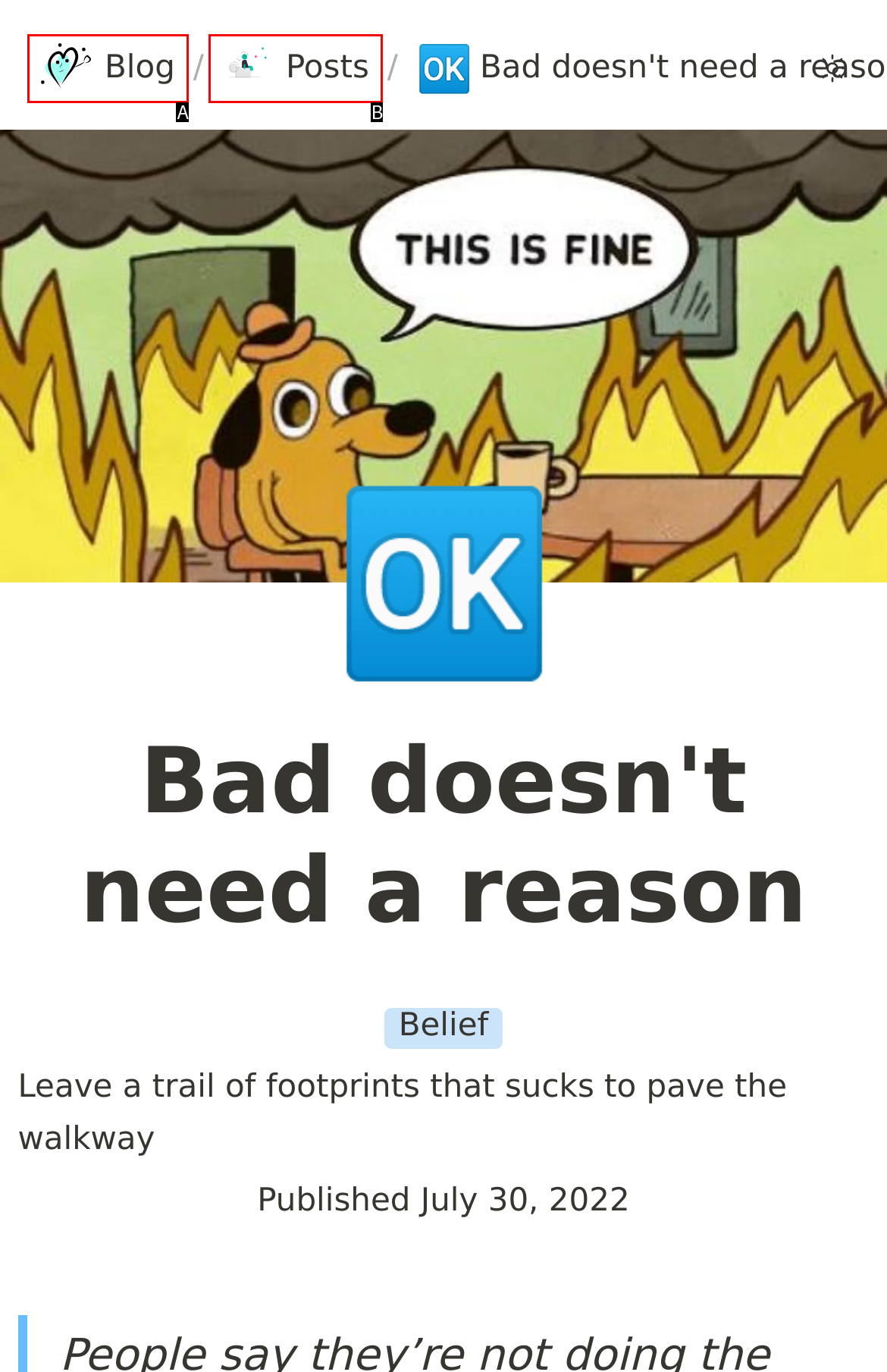Choose the UI element that best aligns with the description: Posts
Respond with the letter of the chosen option directly.

B